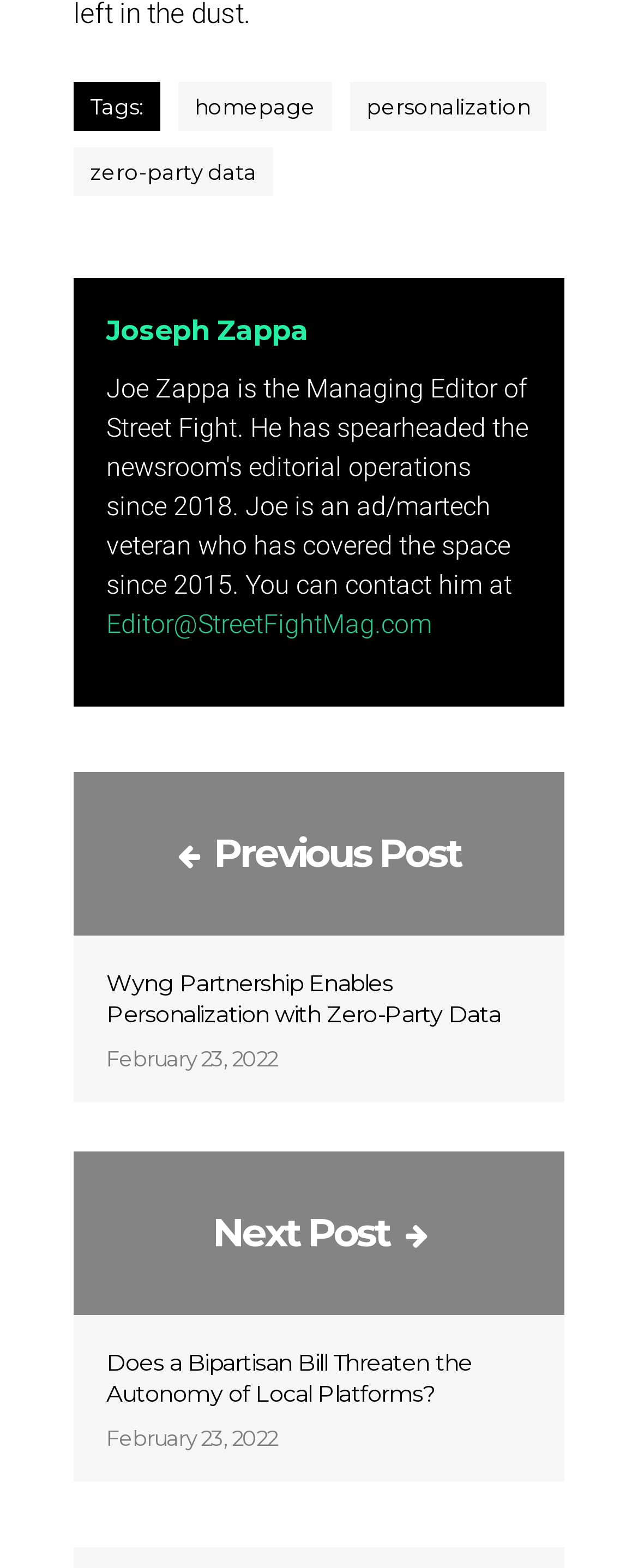Respond with a single word or phrase:
What is the author's email address?

Editor@StreetFightMag.com